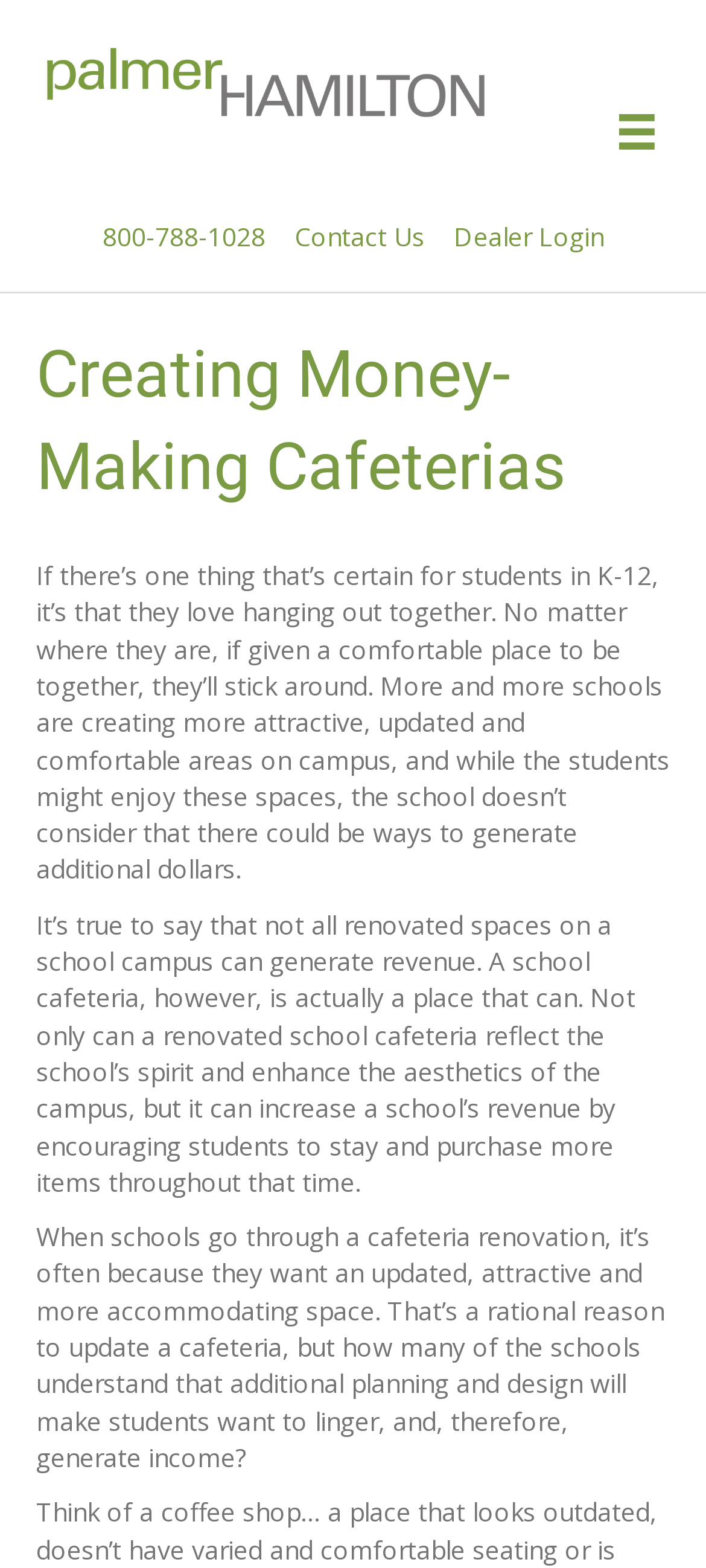Extract the primary headline from the webpage and present its text.

Creating Money-Making Cafeterias